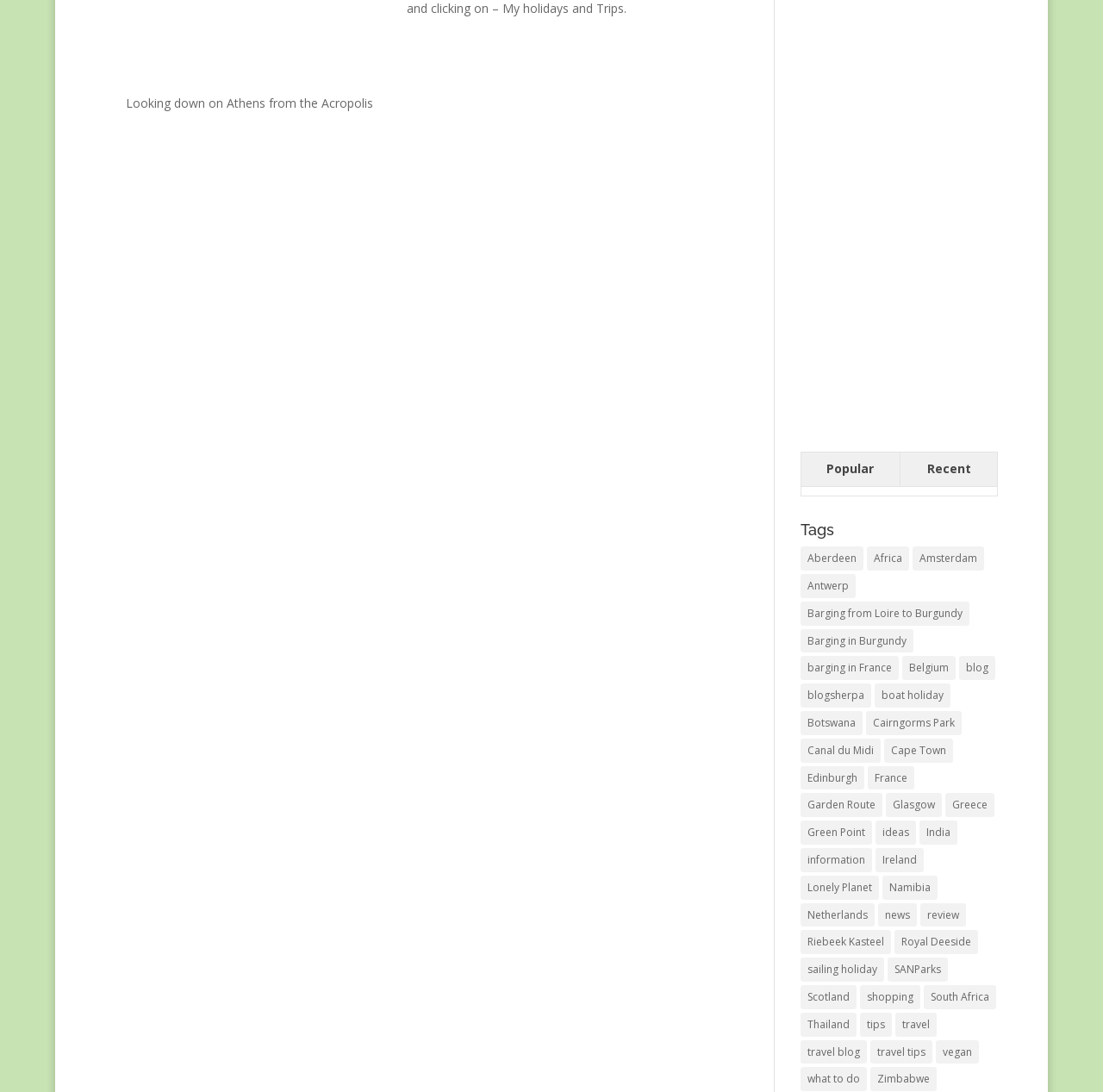What is the location of 'Looking down on Athens from the Acropolis'?
From the details in the image, answer the question comprehensively.

The text 'Looking down on Athens from the Acropolis' suggests that the location being referred to is Athens, and the Acropolis is a specific landmark or feature in Athens.